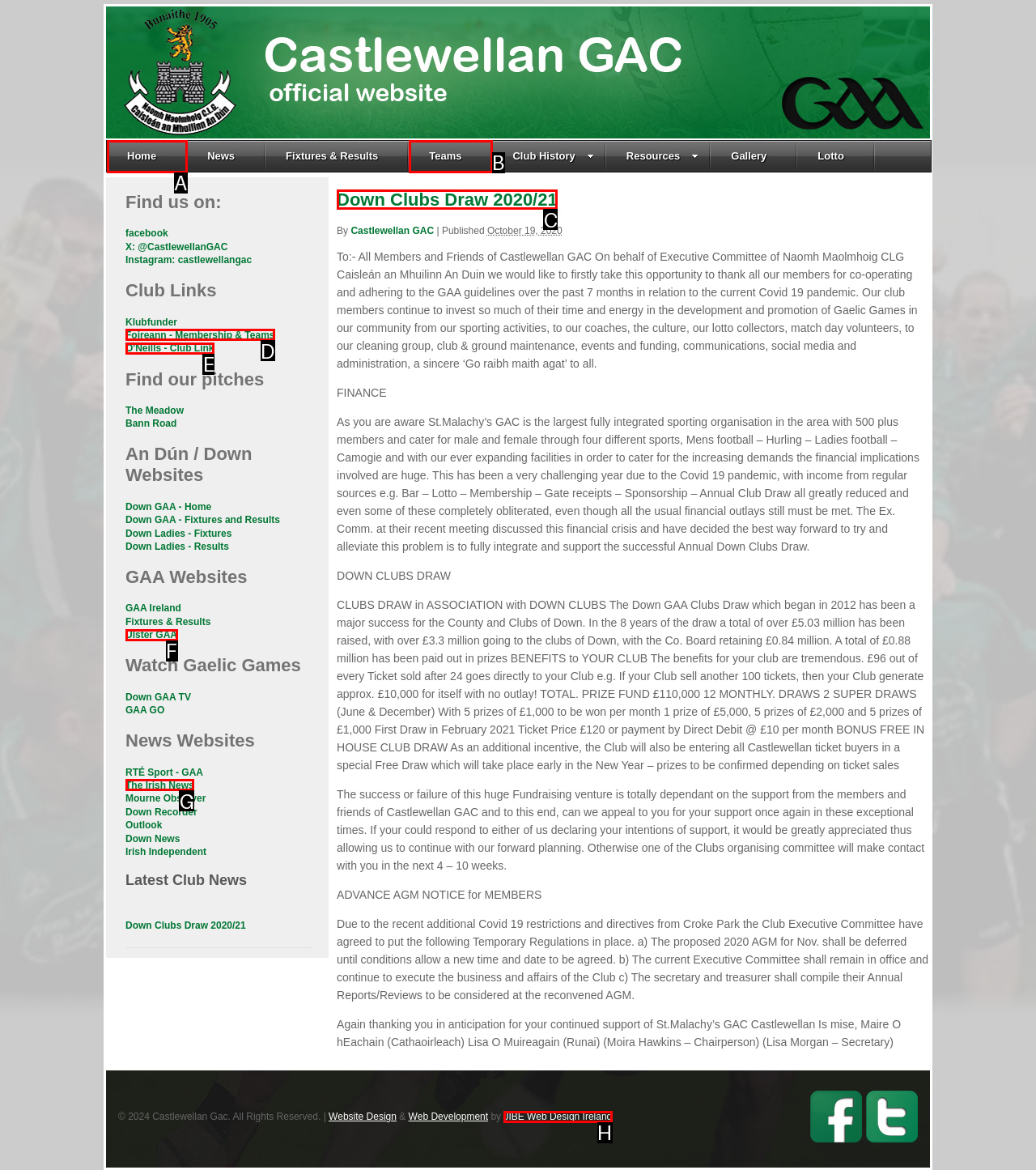Determine the letter of the element I should select to fulfill the following instruction: View Down Clubs Draw 2020/21. Just provide the letter.

C